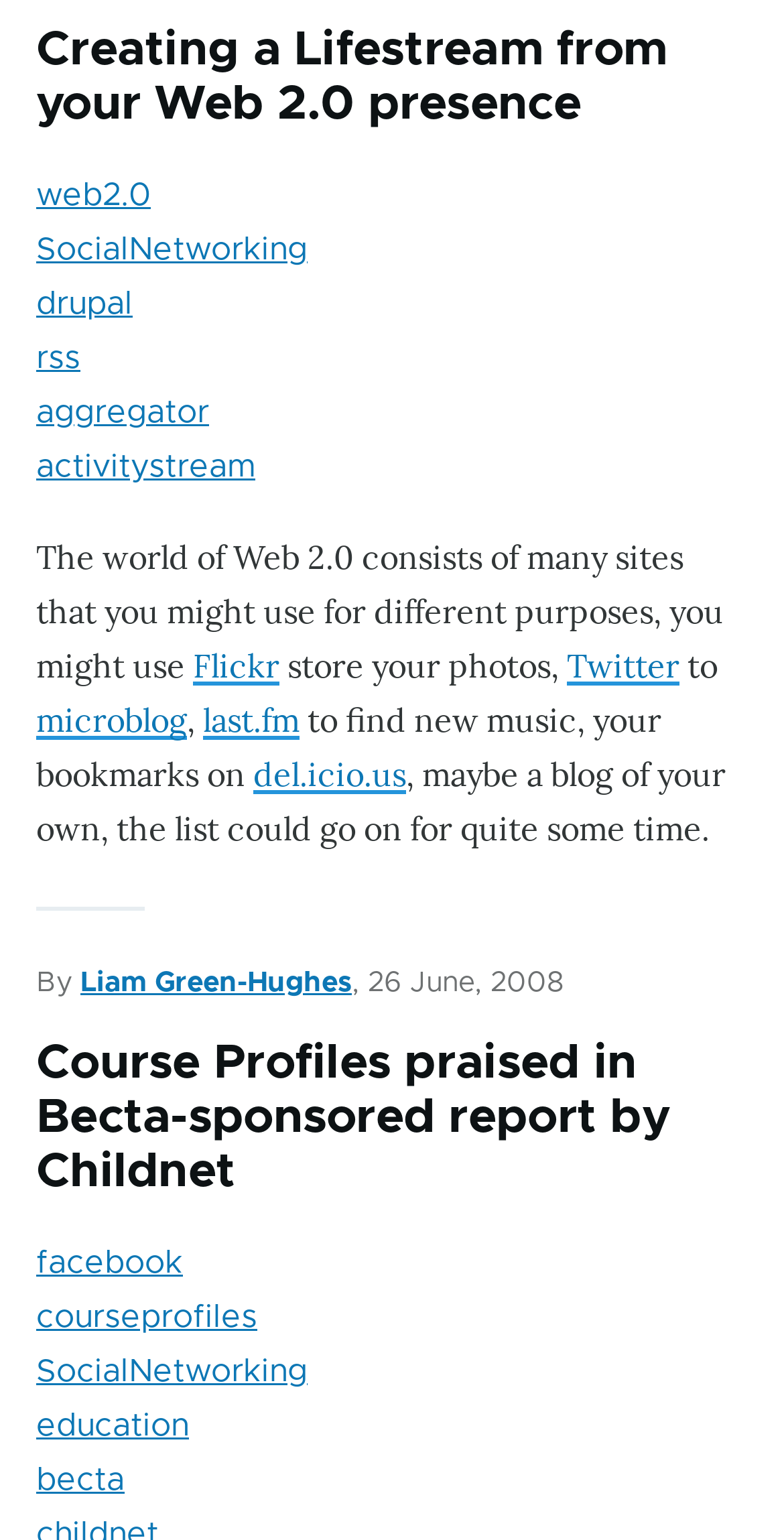What is the name of the report mentioned in the second heading?
Give a thorough and detailed response to the question.

The second heading on the webpage mentions a report, which is sponsored by Becta, as indicated by the text 'Course Profiles praised in Becta-sponsored report by Childnet'.